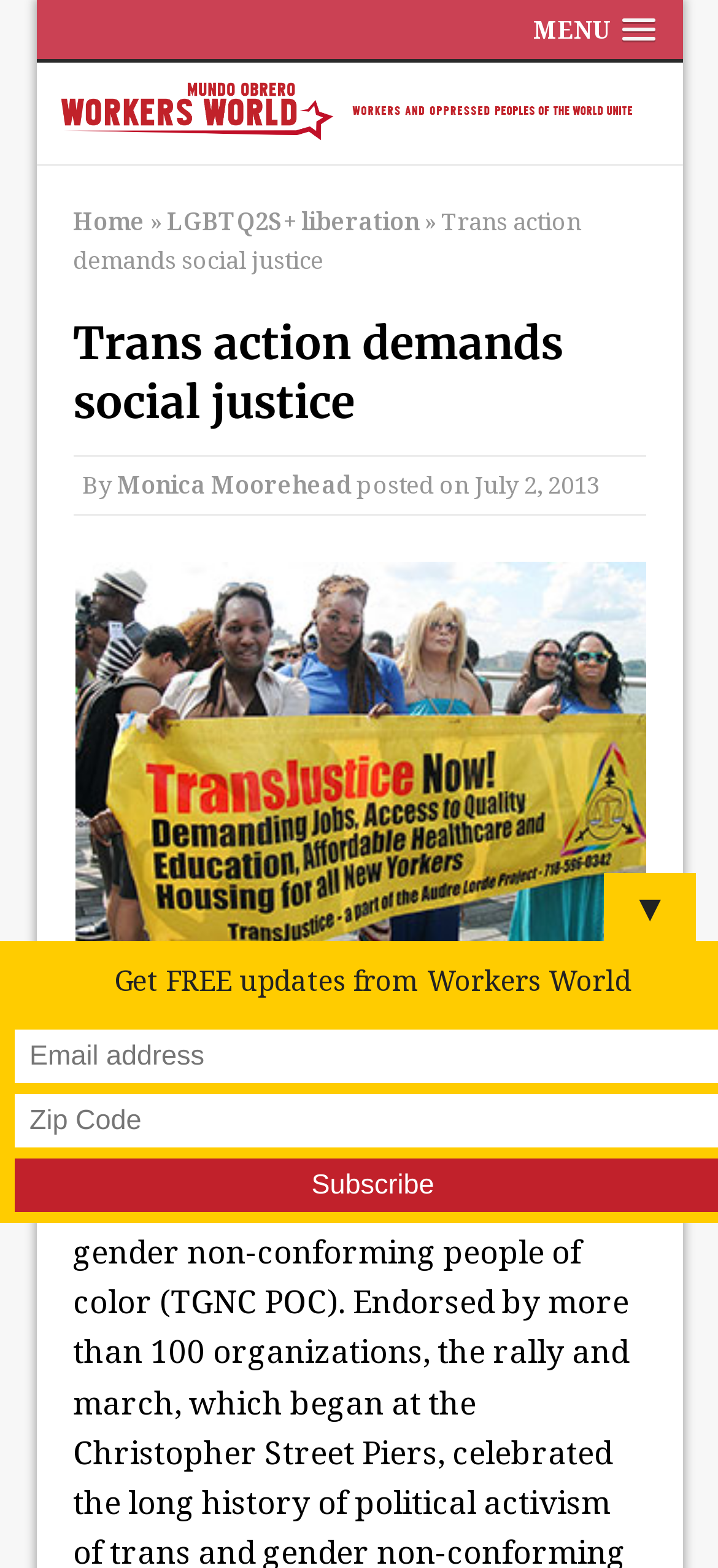Extract the bounding box coordinates for the UI element described as: "title="Workers World"".

[0.05, 0.04, 0.95, 0.106]